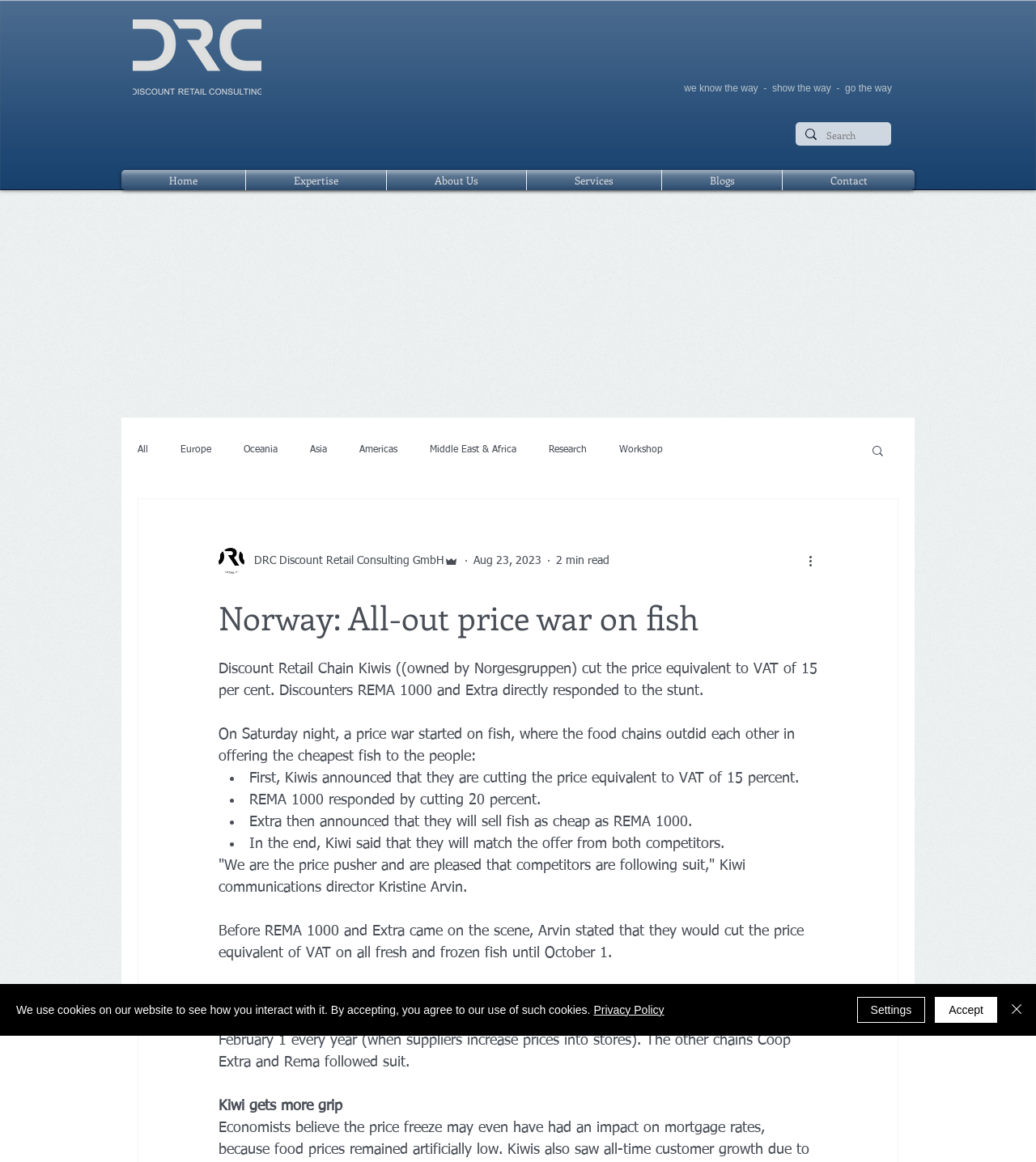Determine the bounding box coordinates of the clickable element necessary to fulfill the instruction: "Search for something". Provide the coordinates as four float numbers within the 0 to 1 range, i.e., [left, top, right, bottom].

[0.798, 0.105, 0.827, 0.128]